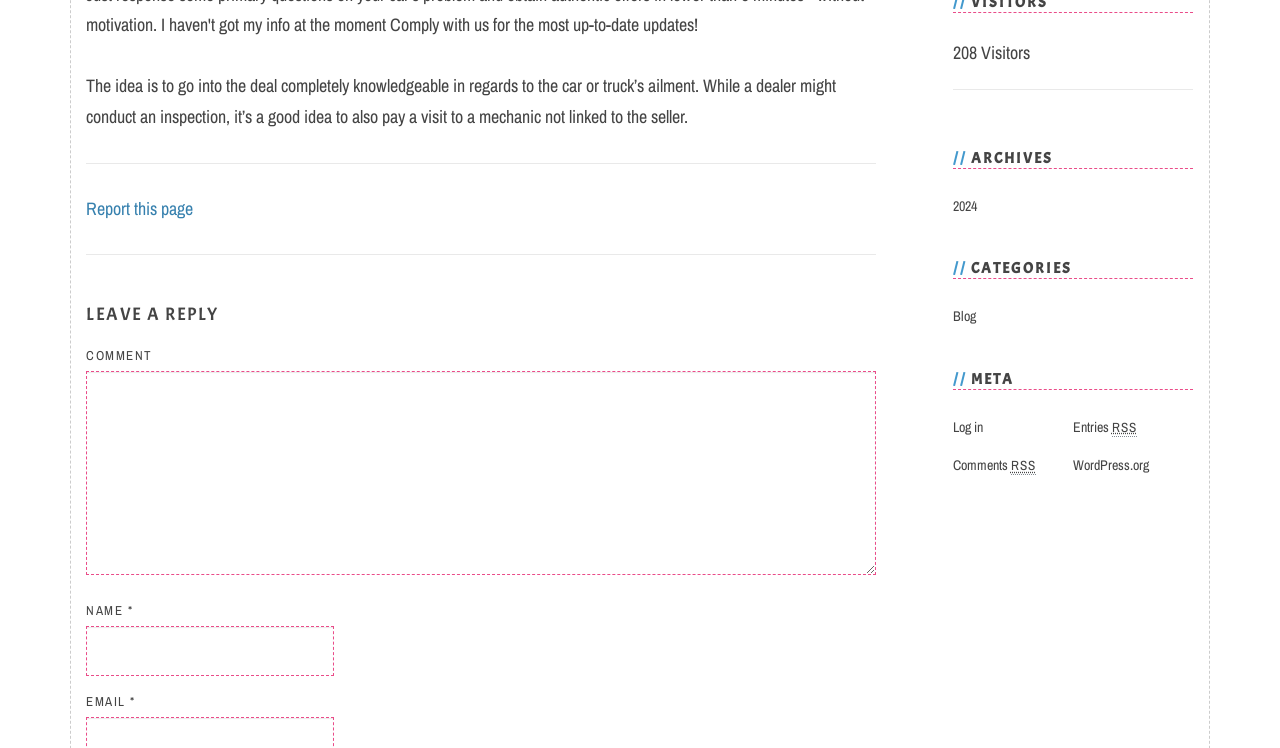Identify the bounding box coordinates of the clickable region to carry out the given instruction: "Leave a reply".

[0.067, 0.408, 0.684, 0.435]